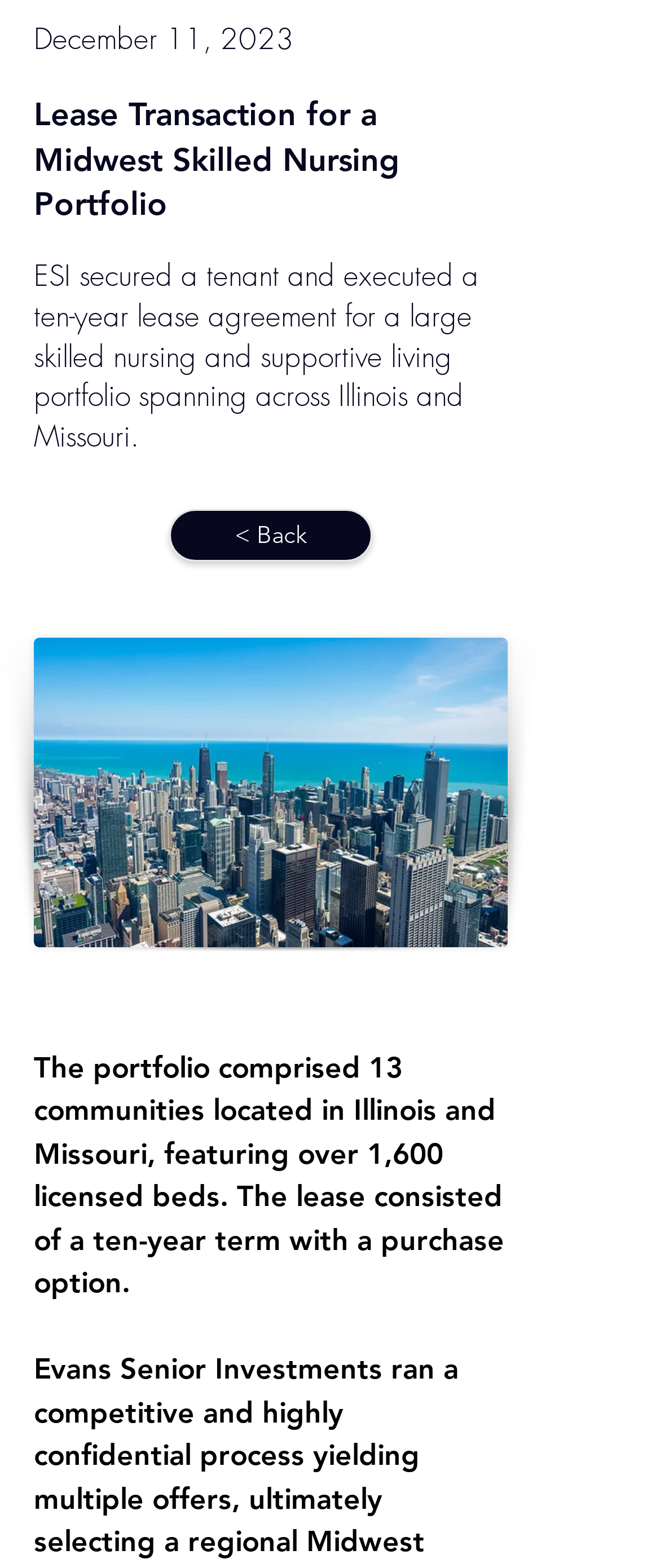Give a detailed overview of the webpage's appearance and contents.

The webpage appears to be a news article or press release about a lease transaction for a Midwest skilled nursing portfolio. At the top, there is a date "December 11, 2023" followed by a heading "Lease Transaction for a Midwest Skilled Nursing Portfolio". Below the heading, there is a brief summary of the transaction, stating that ESI secured a tenant and executed a ten-year lease agreement for a large skilled nursing and supportive living portfolio across Illinois and Missouri.

To the right of the summary, there is a link "< Back" which is likely a navigation button. Above this link, there is an image "Midwest Portfolio.jpg" which takes up a significant portion of the page. The image is actually a background for another image "david-whipple-mU-wz7JlJMc-unsplash_Ravid.jpg".

Below the image, there is a paragraph of text that provides more details about the portfolio, stating that it comprises 13 communities located in Illinois and Missouri, featuring over 1,600 licensed beds, and that the lease consists of a ten-year term with a purchase option.